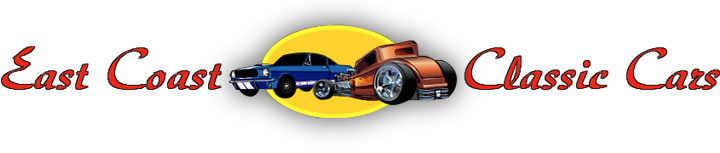How many classic cars are featured in the logo?
Kindly answer the question with as much detail as you can.

The caption clearly describes the logo as showcasing two classic cars: a blue muscle car on the left and a stylish orange hot rod on the right.